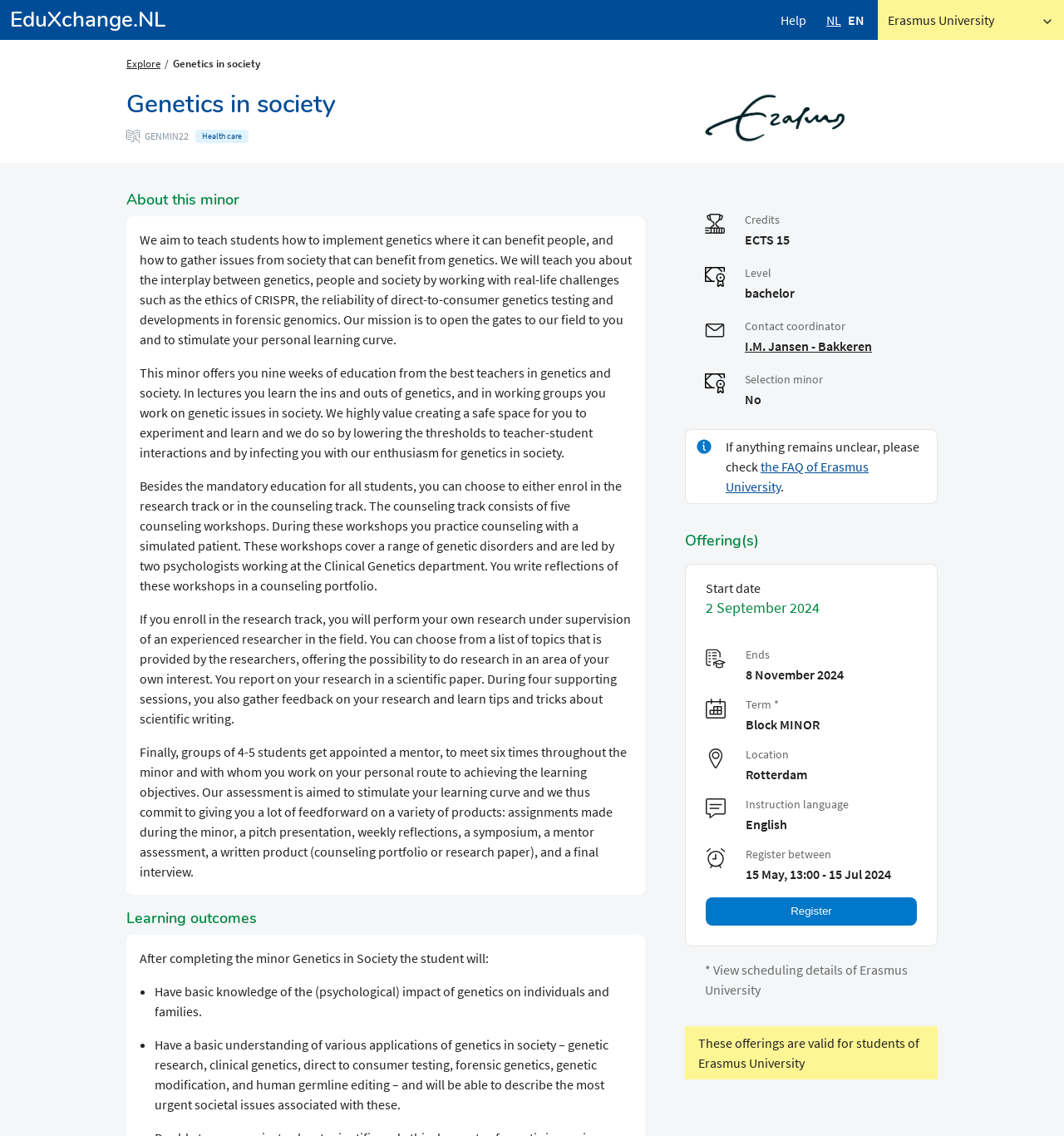What is the name of the minor?
Please ensure your answer to the question is detailed and covers all necessary aspects.

The name of the minor is mentioned in the heading 'Genetics in society' at the top of the webpage, and it is also mentioned in the text 'We aim to teach students how to implement genetics where it can benefit people, and how to gather issues from society that can benefit from genetics.'